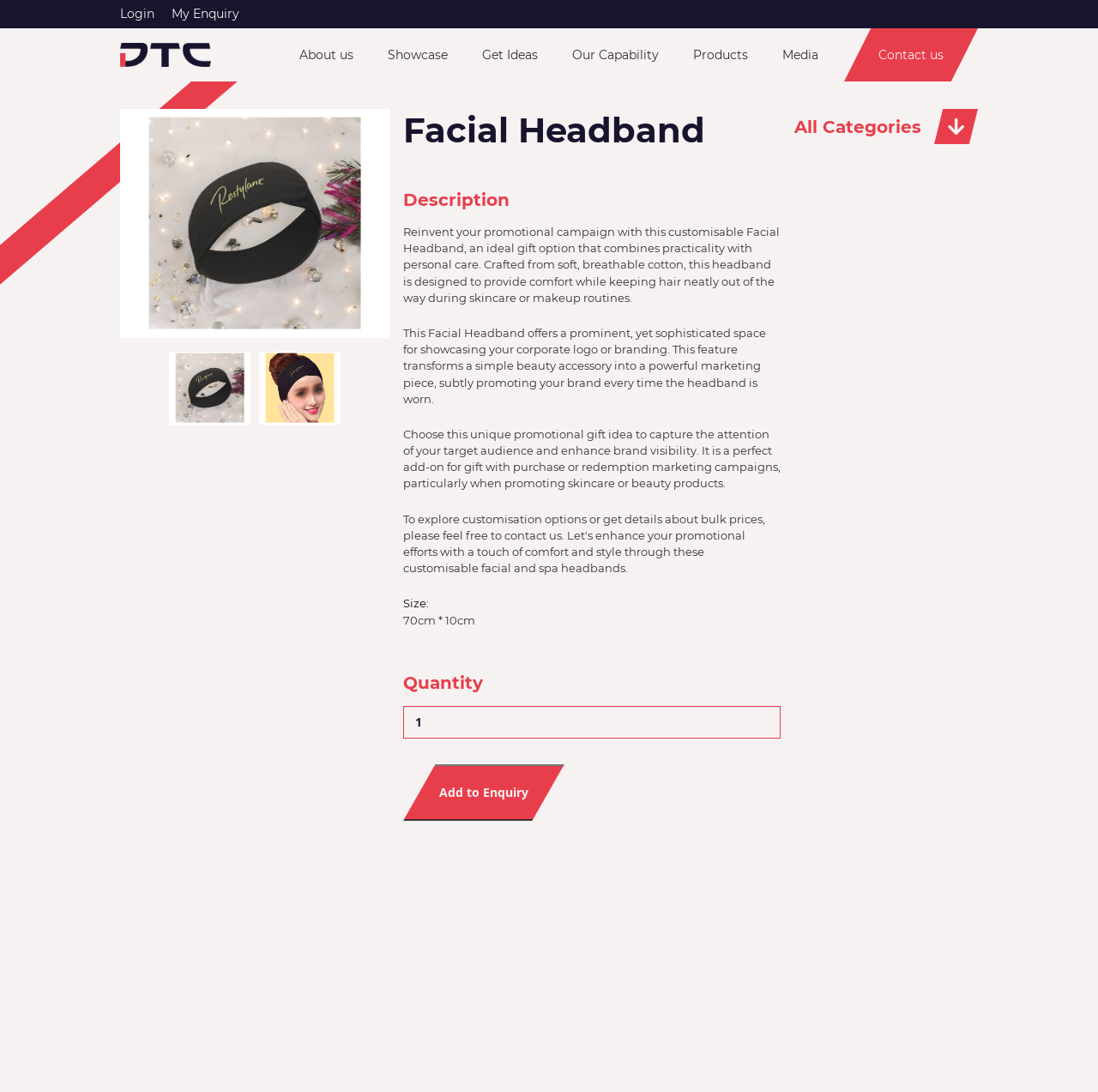What is the material of the Facial Headband?
Based on the image, please offer an in-depth response to the question.

According to the product description, the Facial Headband is 'crafted from soft, breathable cotton', indicating that the material of the headband is cotton.